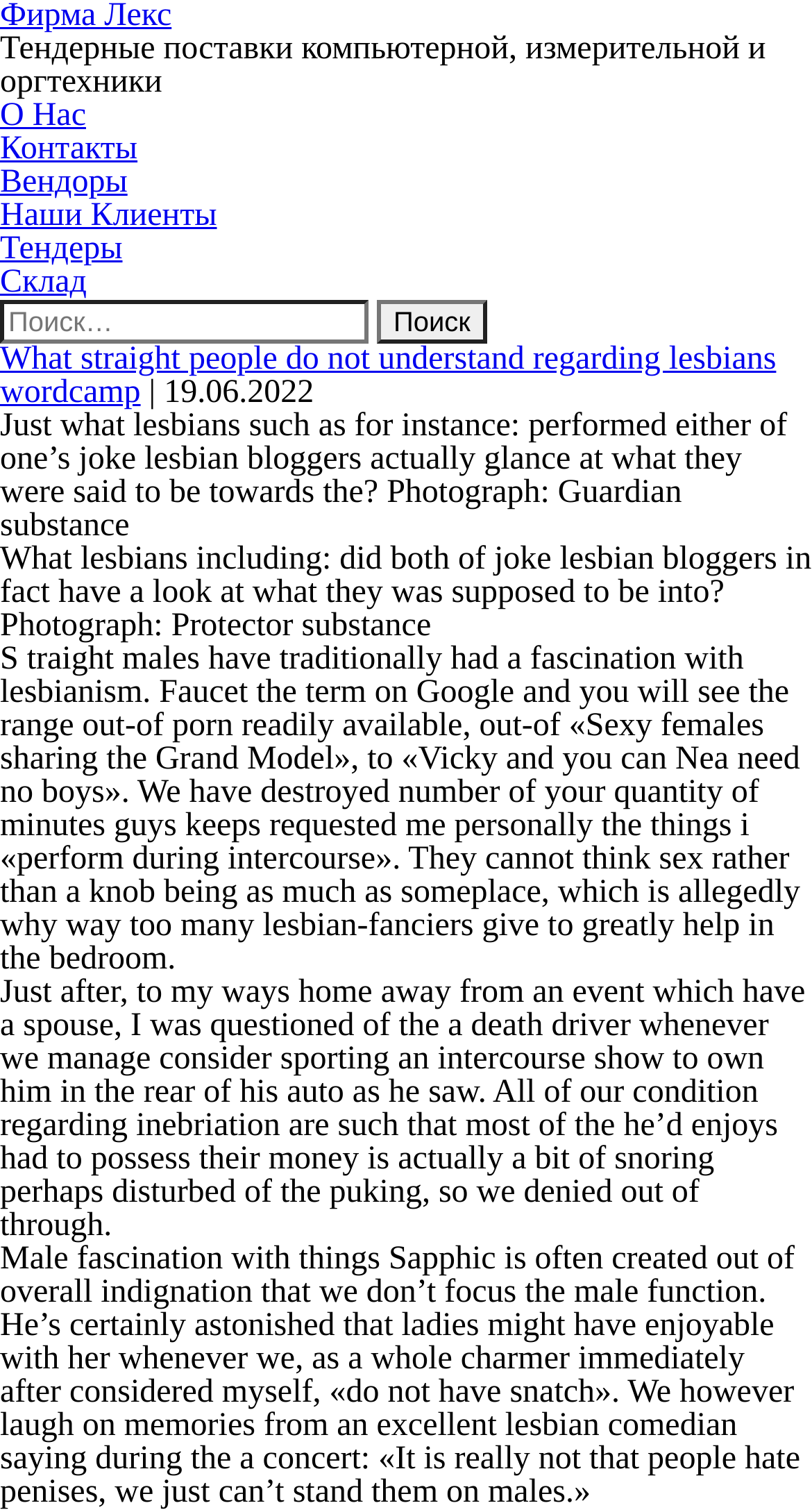Locate the bounding box coordinates of the item that should be clicked to fulfill the instruction: "Click the 'Поиск' button".

[0.464, 0.199, 0.6, 0.228]